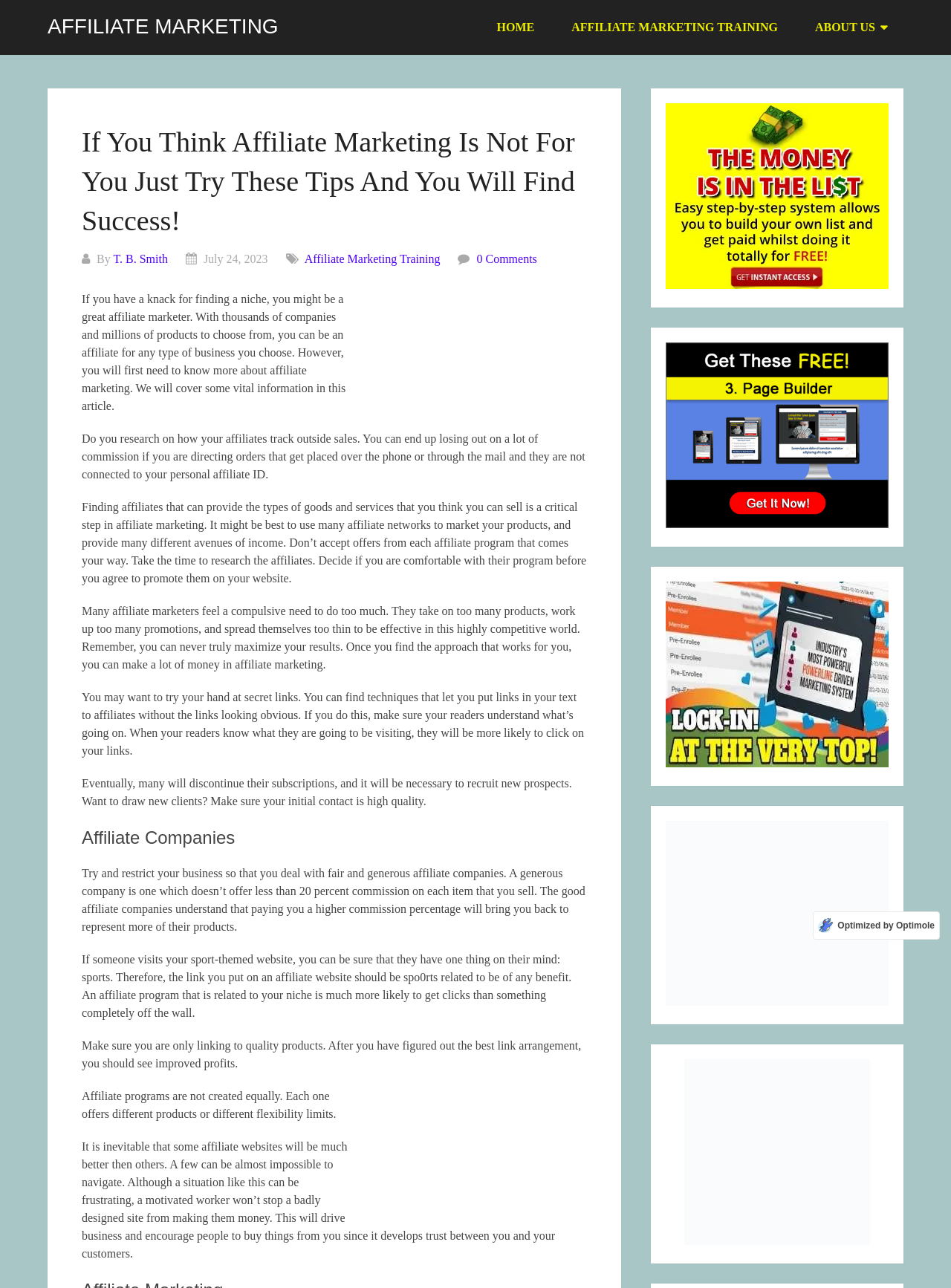Identify the bounding box coordinates of the section that should be clicked to achieve the task described: "Click on the 'T. B. Smith' link".

[0.119, 0.196, 0.176, 0.206]